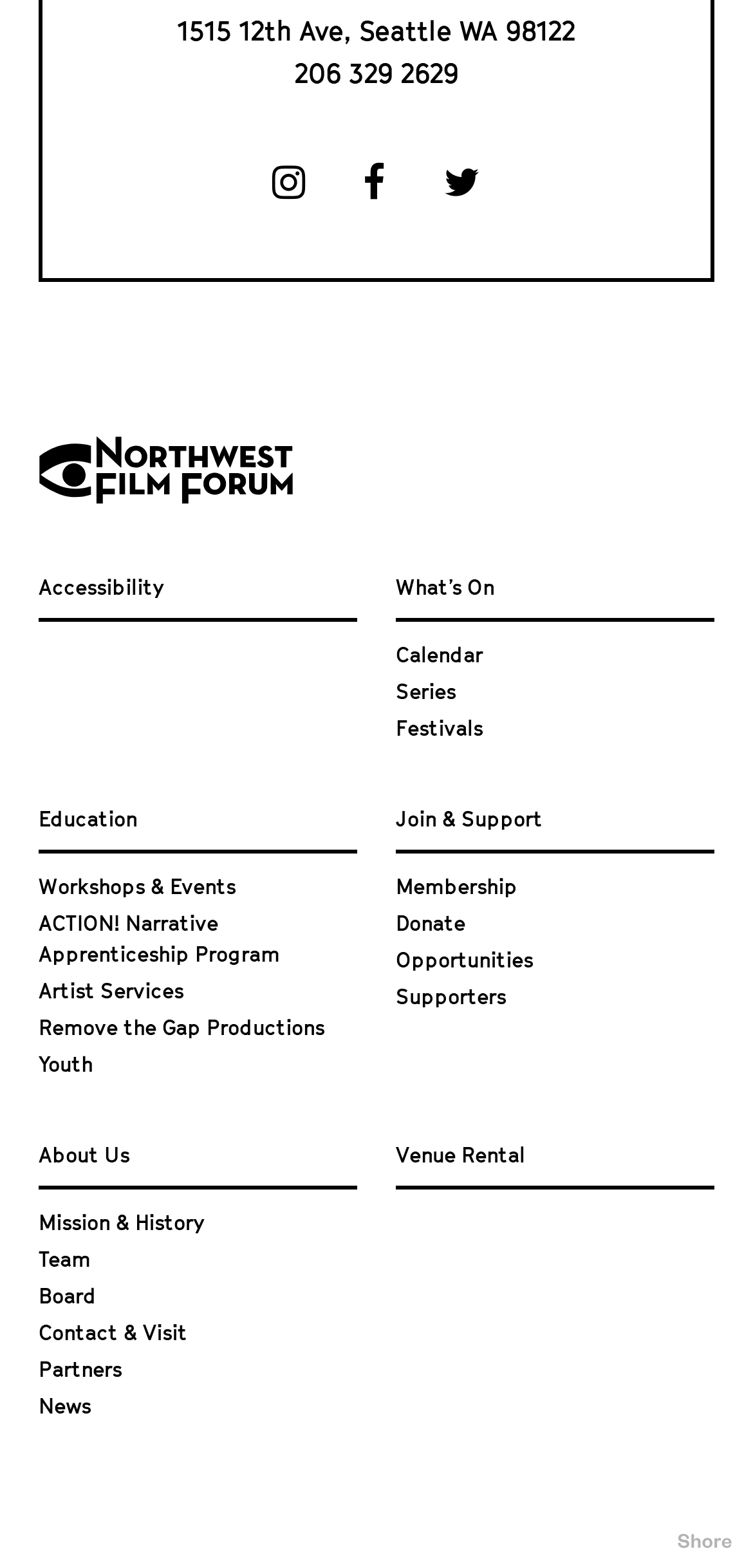Please locate the bounding box coordinates of the element that needs to be clicked to achieve the following instruction: "View address". The coordinates should be four float numbers between 0 and 1, i.e., [left, top, right, bottom].

[0.236, 0.009, 0.764, 0.03]